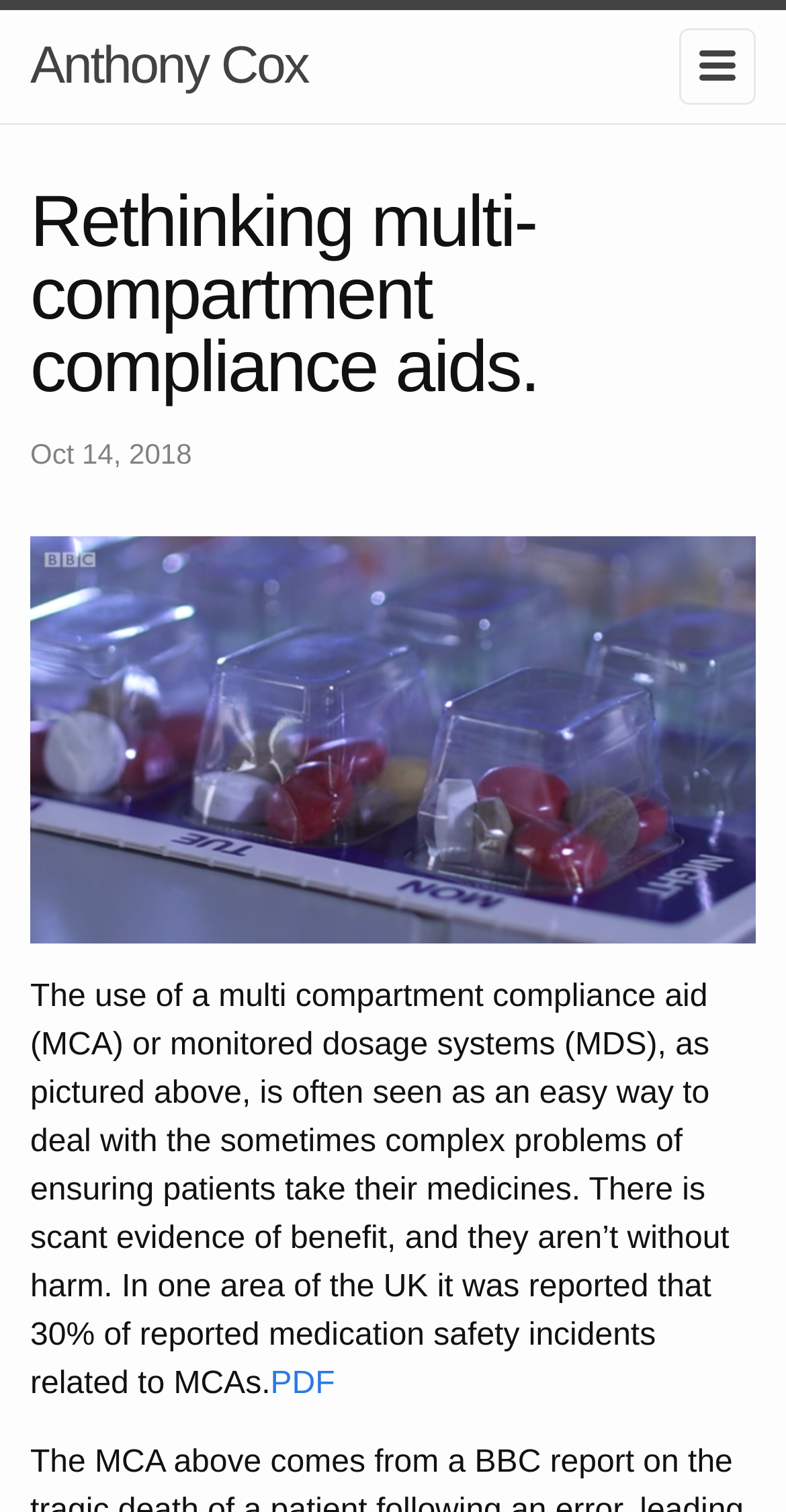Who is the author of the article?
Using the image as a reference, give an elaborate response to the question.

The author of the article can be found by looking at the link at the top of the page, which says 'Anthony Cox'. This suggests that Anthony Cox is the author of the article.